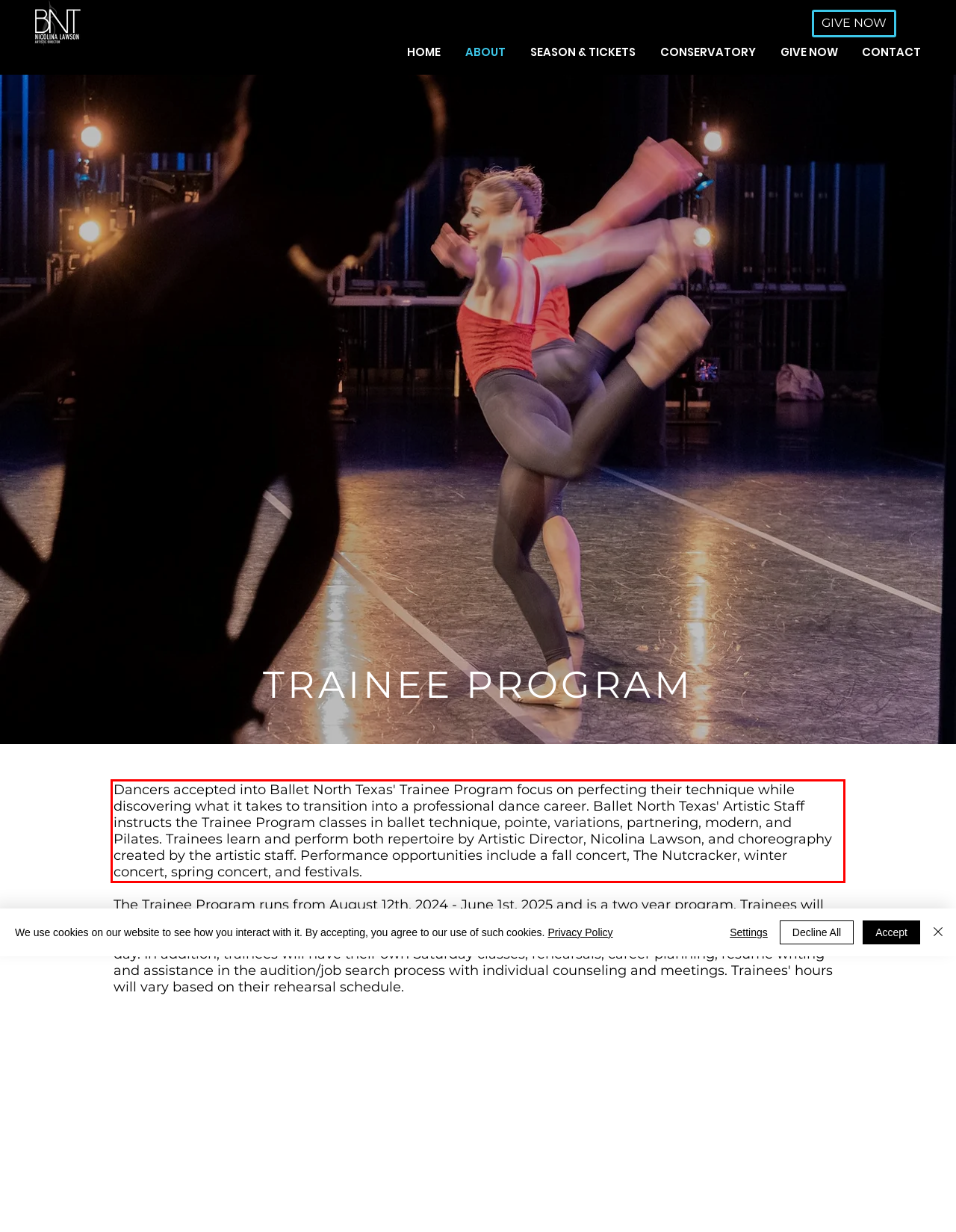Given a webpage screenshot, locate the red bounding box and extract the text content found inside it.

Dancers accepted into Ballet North Texas' Trainee Program focus on perfecting their technique while discovering what it takes to transition into a professional dance career. Ballet North Texas' Artistic Staff instructs the Trainee Program classes in ballet technique, pointe, variations, partnering, modern, and Pilates. Trainees learn and perform both repertoire by Artistic Director, Nicolina Lawson, and choreography created by the artistic staff. Performance opportunities include a fall concert, The Nutcracker, winter concert, spring concert, and festivals.